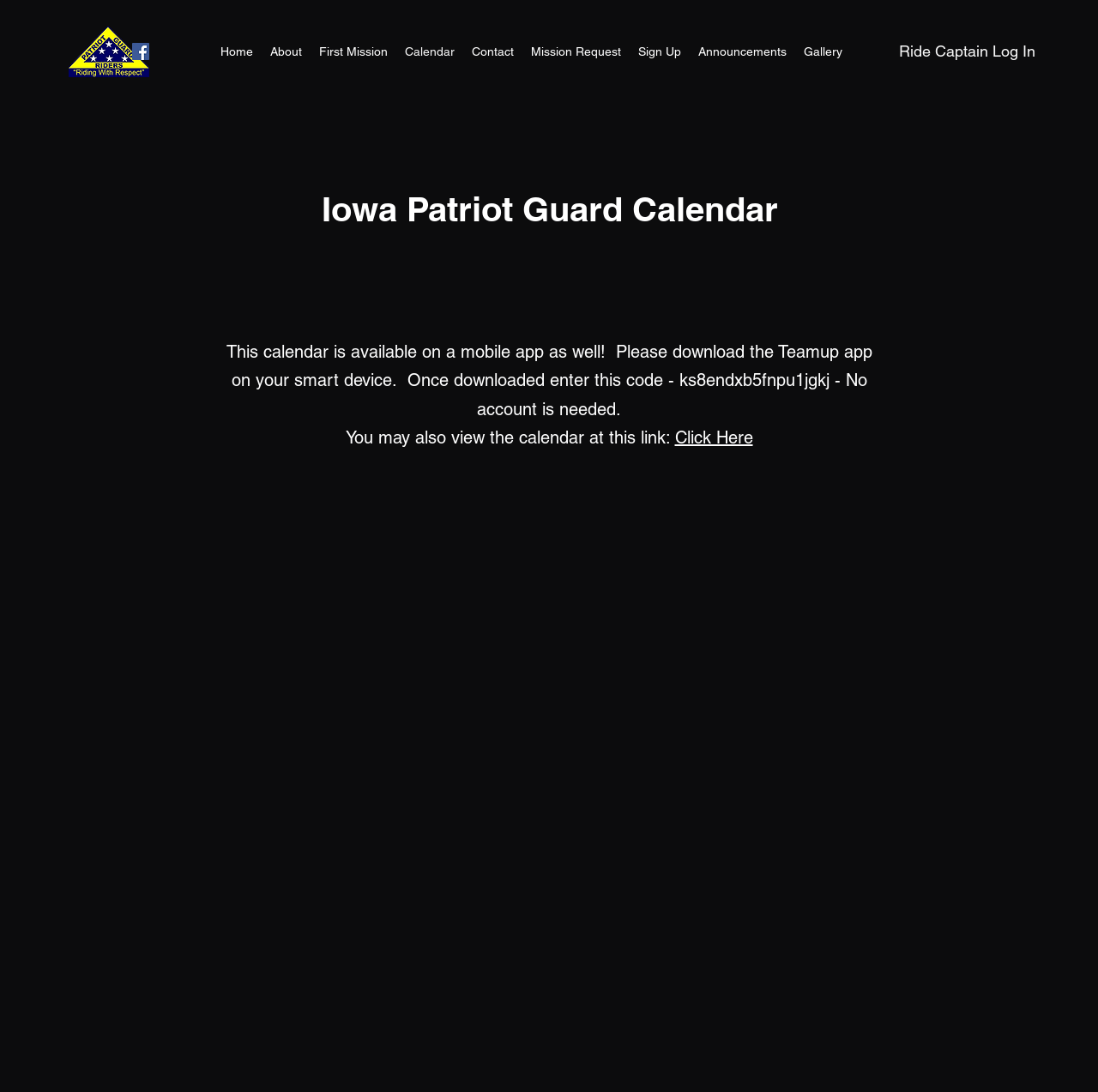Identify the bounding box coordinates of the clickable region to carry out the given instruction: "View the Calendar".

[0.361, 0.035, 0.422, 0.059]